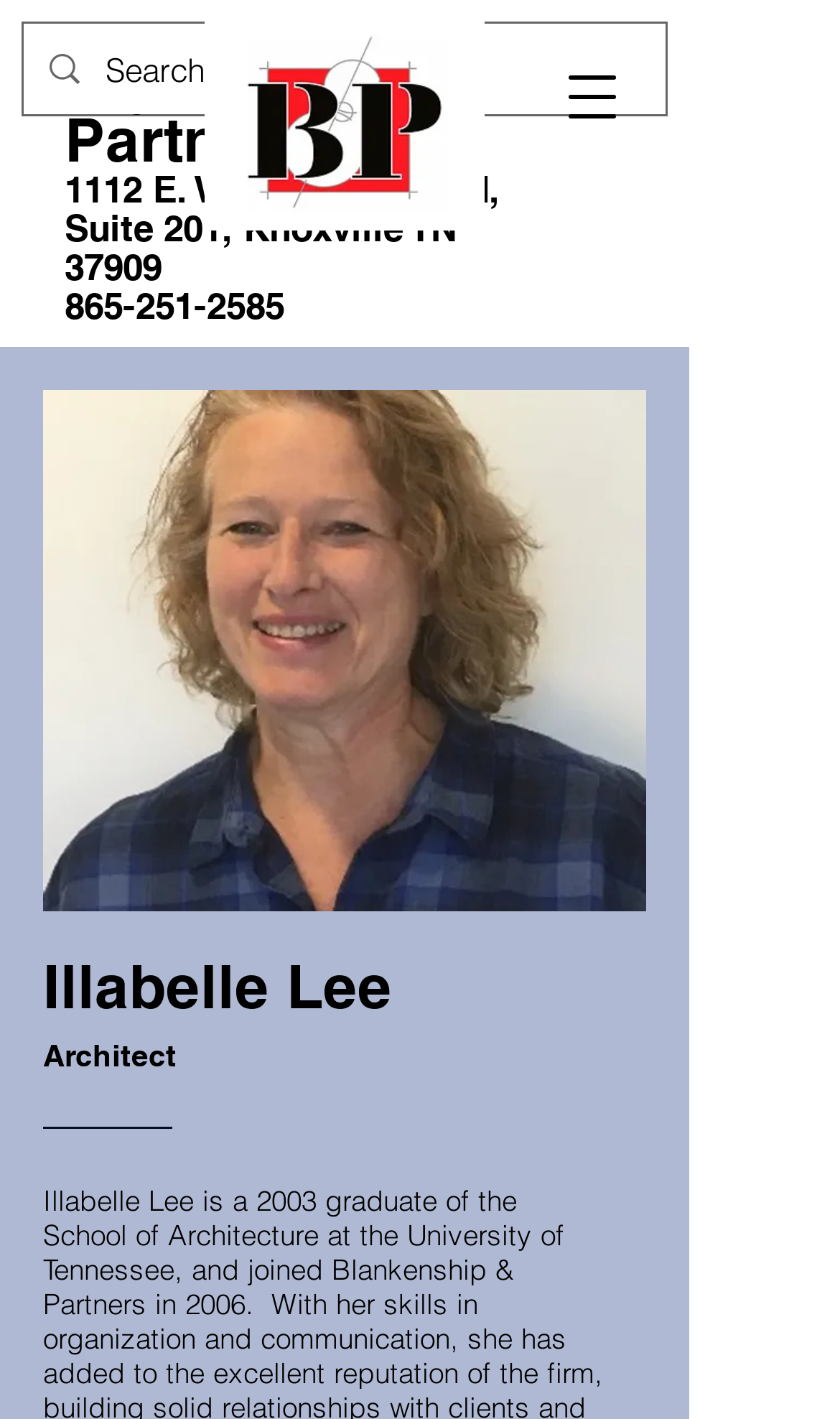What is the address of Illabelle Lee's office?
Look at the image and answer the question with a single word or phrase.

1112 E. Weisgarber Road, Suite 201, Knoxville TN 37909